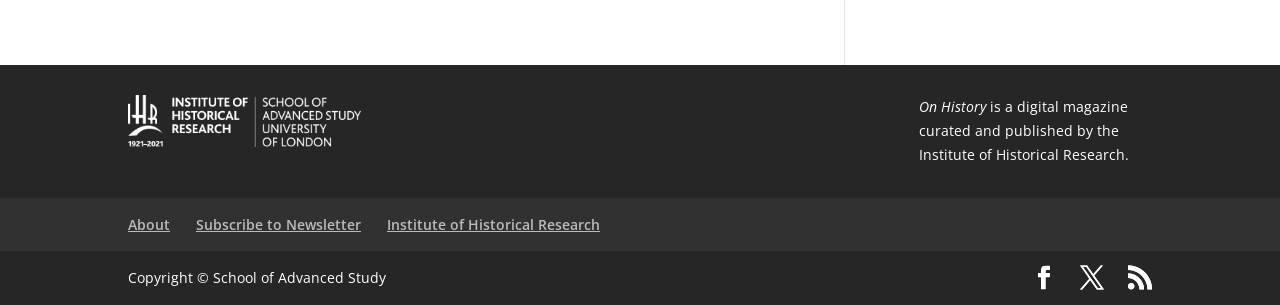What is the name of the institute publishing the magazine?
From the details in the image, provide a complete and detailed answer to the question.

The name of the institute is mentioned in the link element with the text 'Institute of Historical Research' at coordinates [0.302, 0.703, 0.469, 0.766].